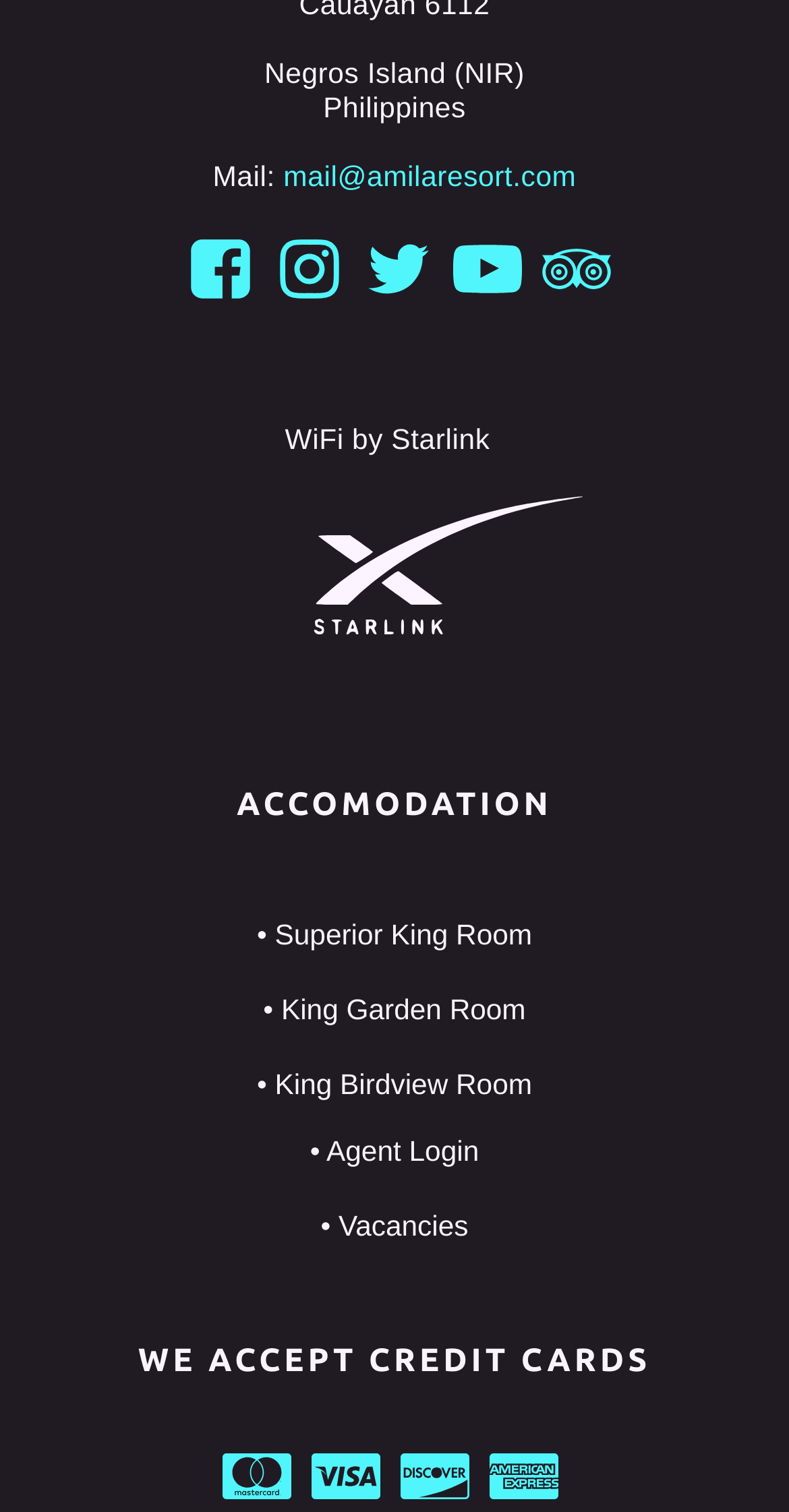What social media platforms are linked?
Provide a comprehensive and detailed answer to the question.

The webpage has links to various social media platforms, including Facebook, Instagram, Twitter, and YouTube, which are represented by their respective icons and can be found in the middle section of the webpage.